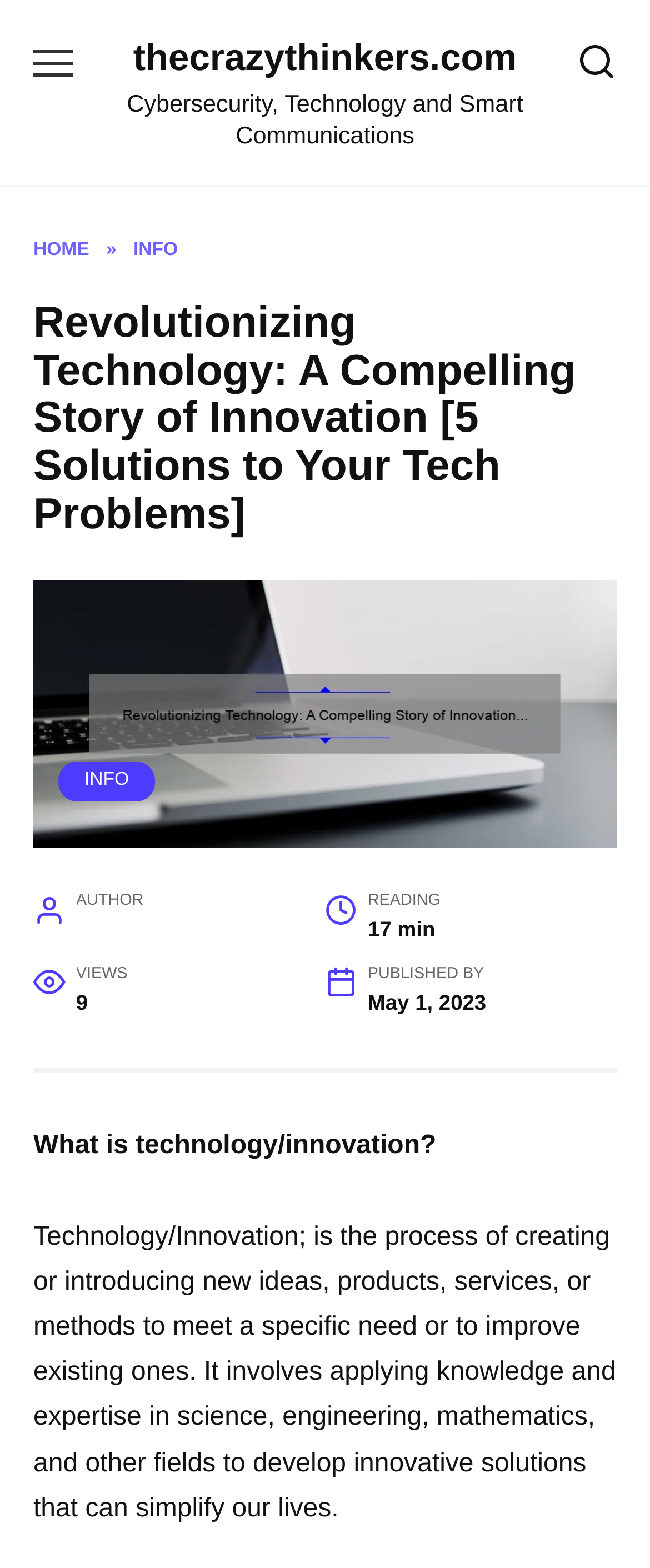Identify and provide the title of the webpage.

Revolutionizing Technology: A Compelling Story of Innovation [5 Solutions to Your Tech Problems]